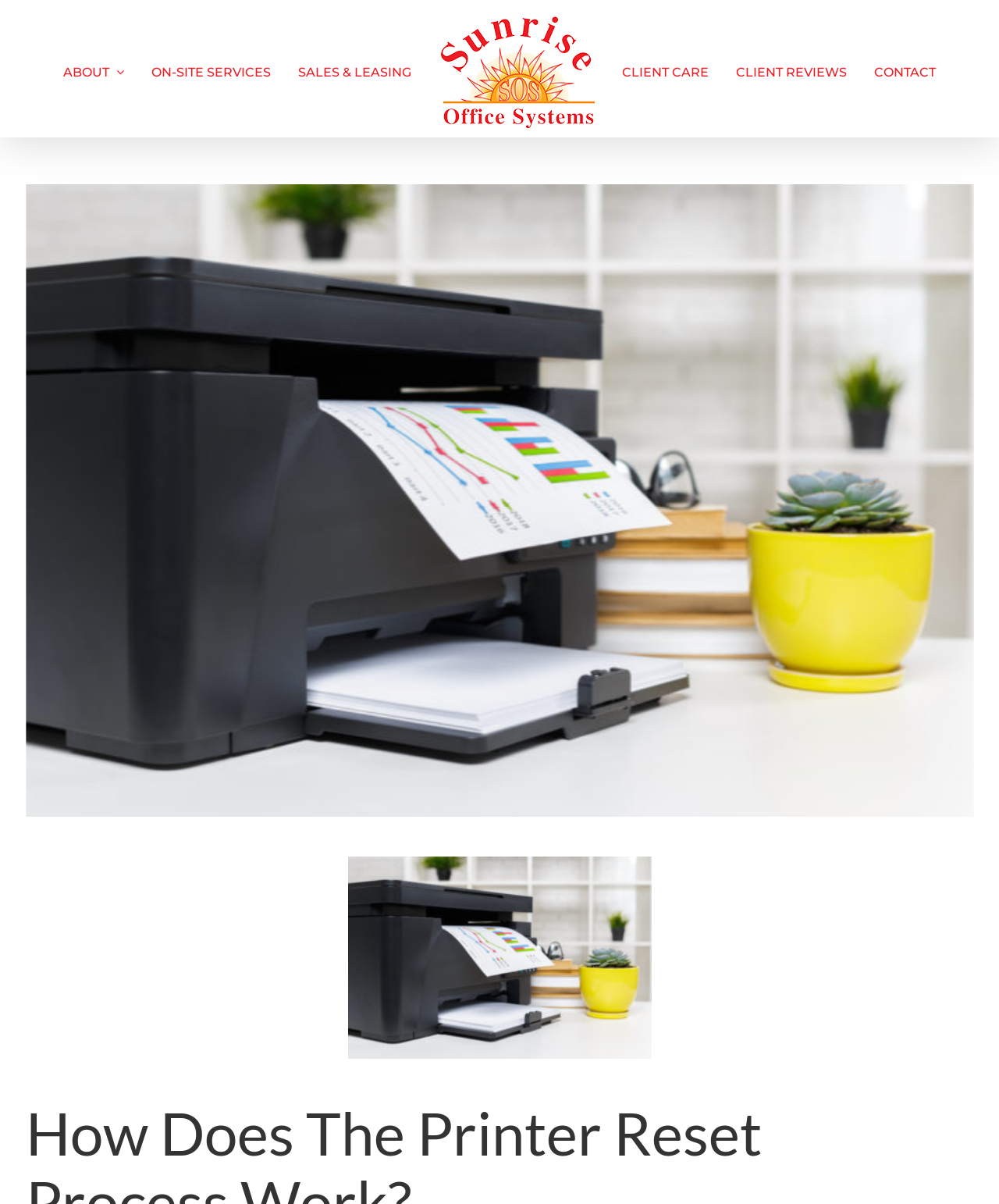Identify the bounding box for the element characterized by the following description: "CLIENT CARE".

[0.623, 0.003, 0.709, 0.111]